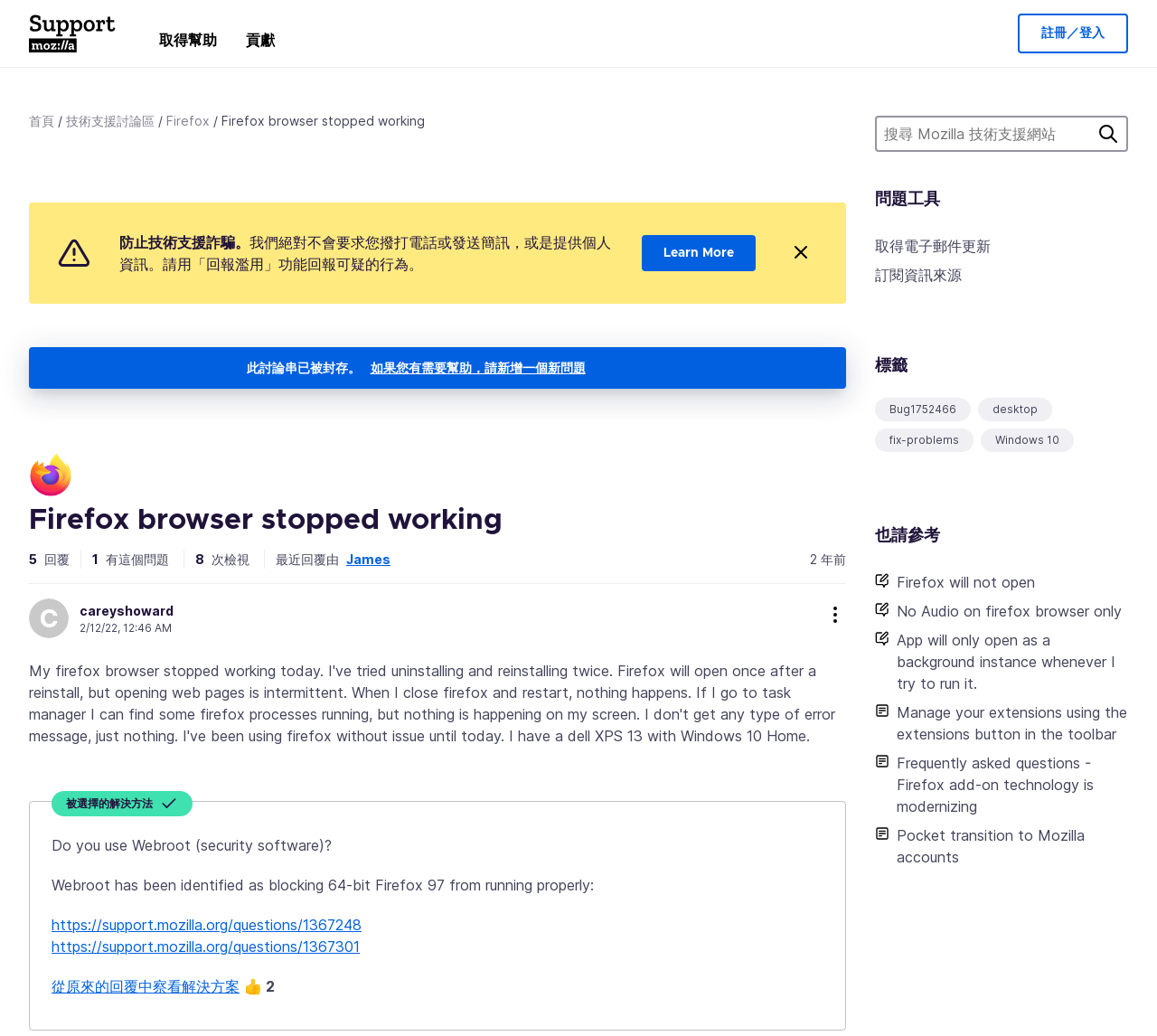Find the coordinates for the bounding box of the element with this description: "首頁".

[0.025, 0.107, 0.047, 0.126]